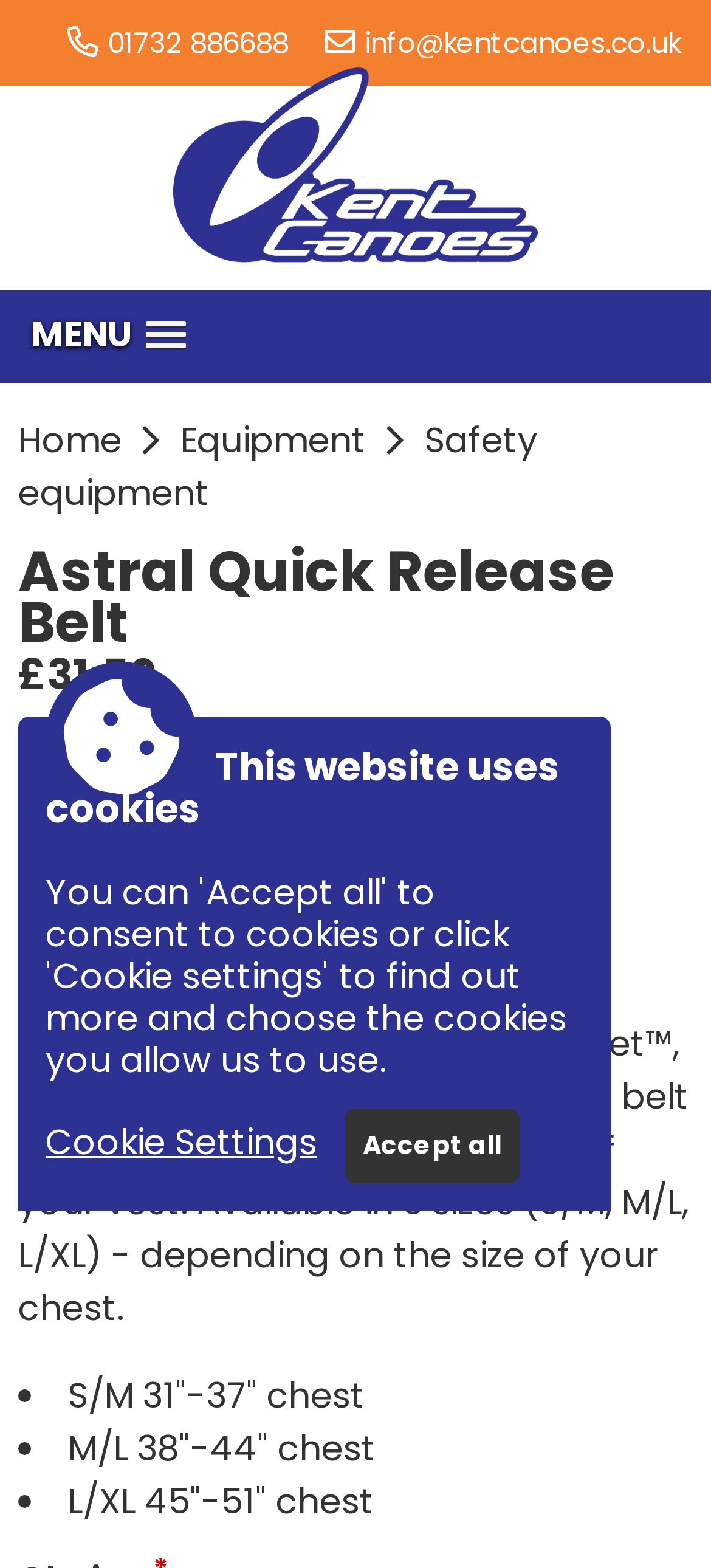Can you show the bounding box coordinates of the region to click on to complete the task described in the instruction: "view Equipment page"?

[0.254, 0.265, 0.597, 0.297]